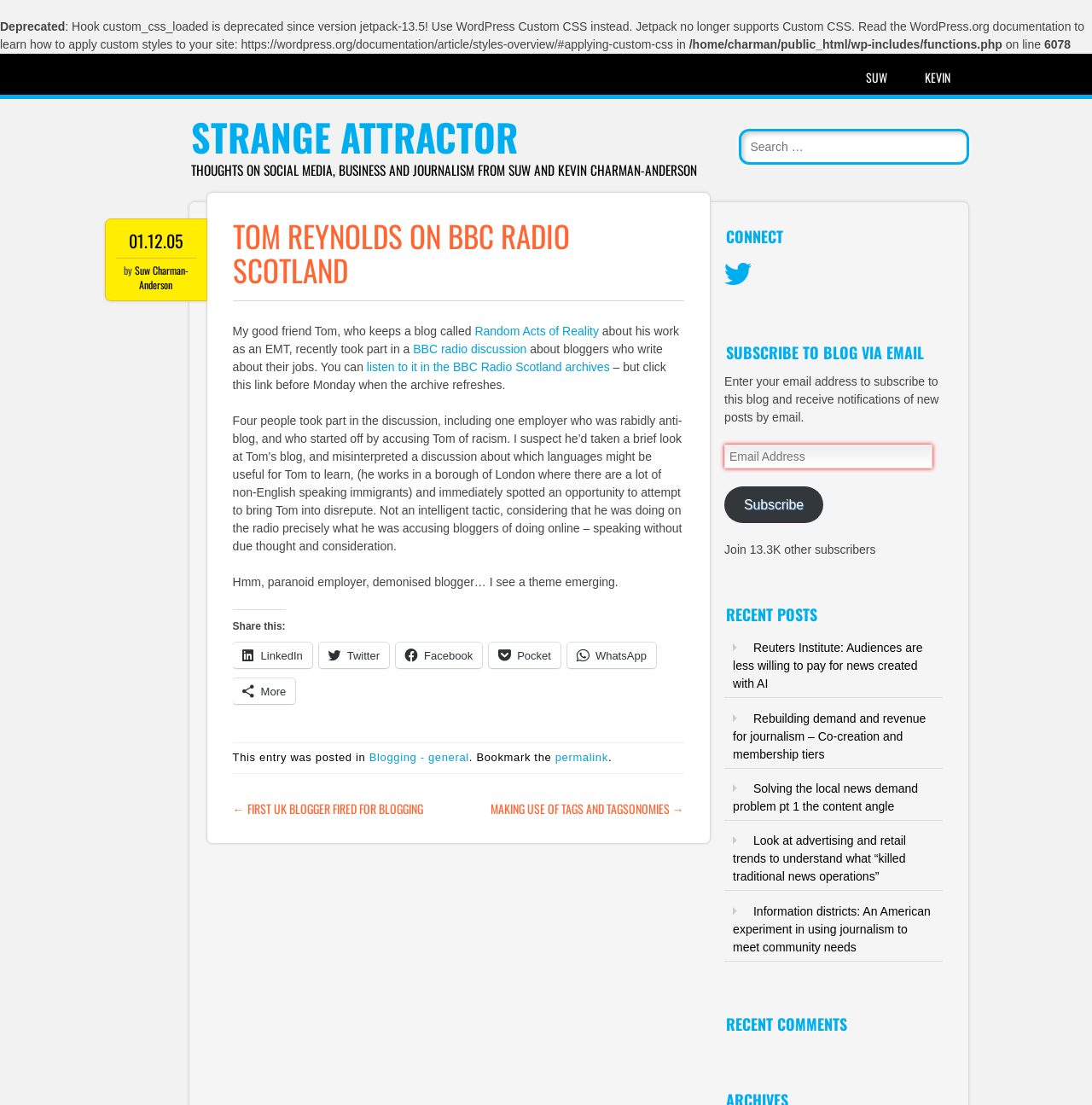What is the name of the author of the blog post? Based on the screenshot, please respond with a single word or phrase.

Suw Charman-Anderson